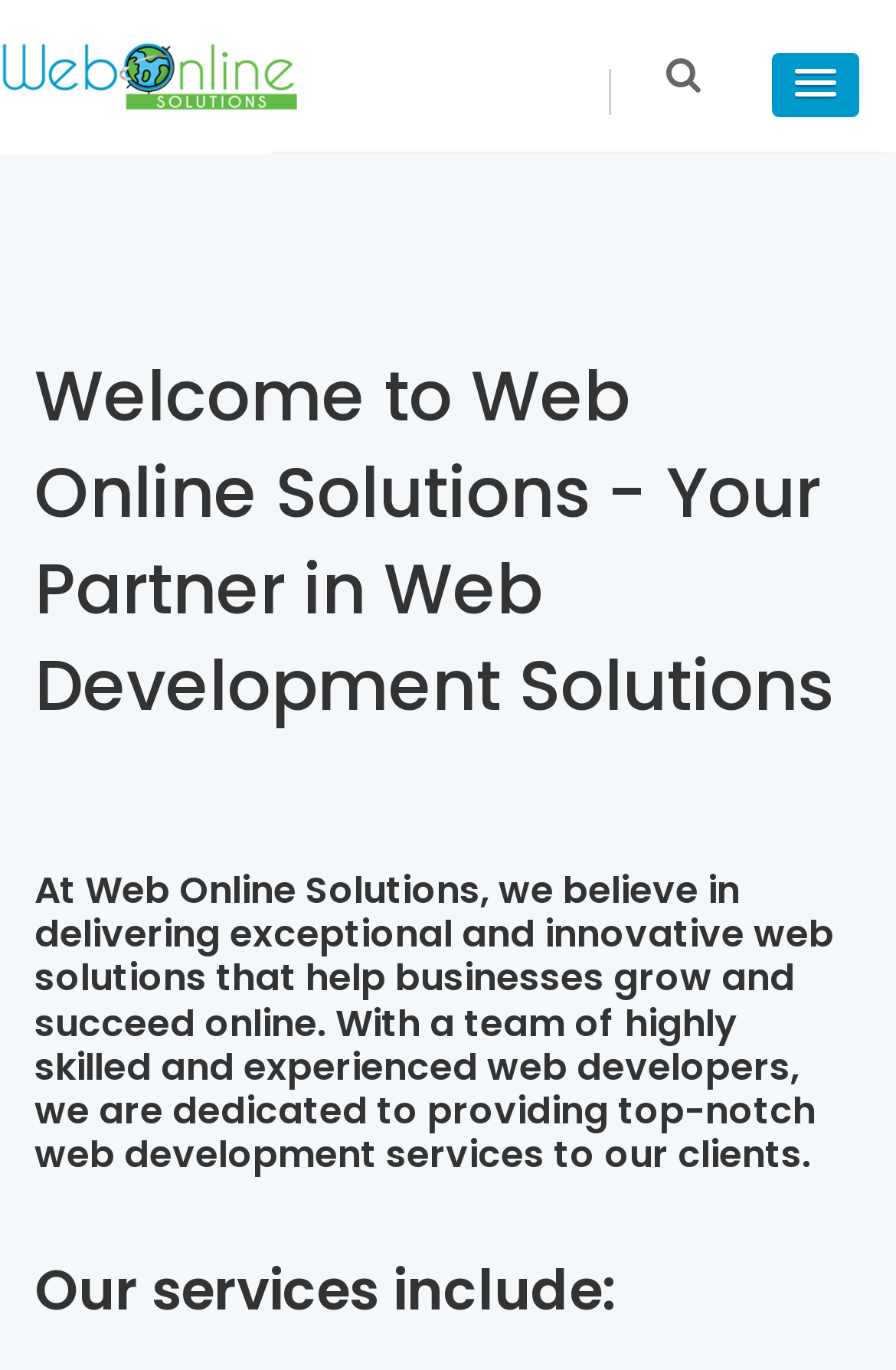Look at the image and write a detailed answer to the question: 
What is the purpose of the company?

Based on the second heading element, the company's purpose is to deliver exceptional and innovative web solutions that help businesses grow and succeed online, which implies that they provide web development services to their clients.